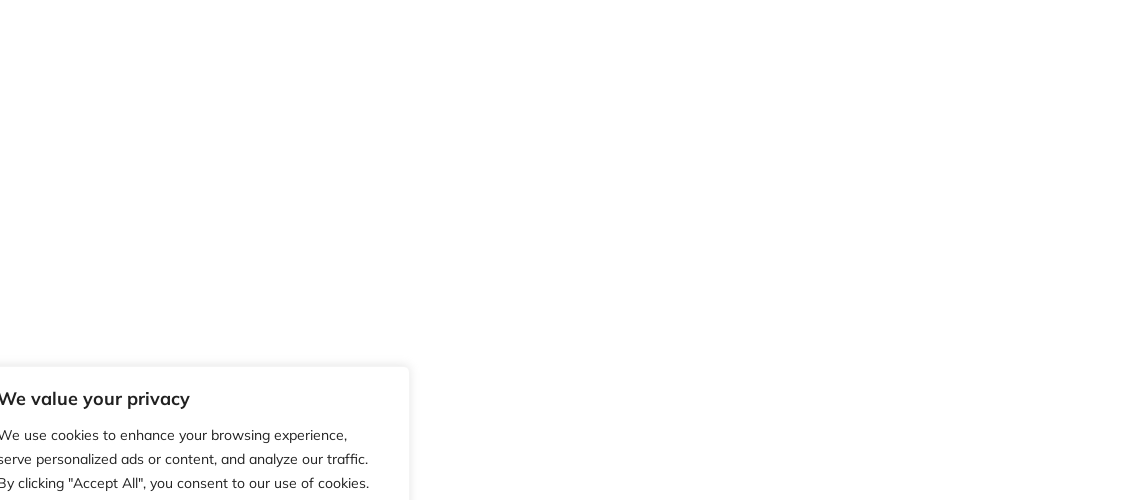Provide a thorough description of what you see in the image.

The image features a clear and informative visual related to eco-friendly practices, specifically highlighting the concept of "rainwater" as a sustainable DIY home improvement idea. This image is positioned prominently within an article discussing practical and creative ways to enhance home sustainability. Surrounding the image are sections of text that encourage readers to explore various methods to reduce their carbon footprint while saving money, demonstrating the relevance of the image to the overall theme of eco-conscious living. The article invites readers to consider the benefits of harnessing rainwater as part of their efforts to make environmentally friendly choices in their home improvement projects.